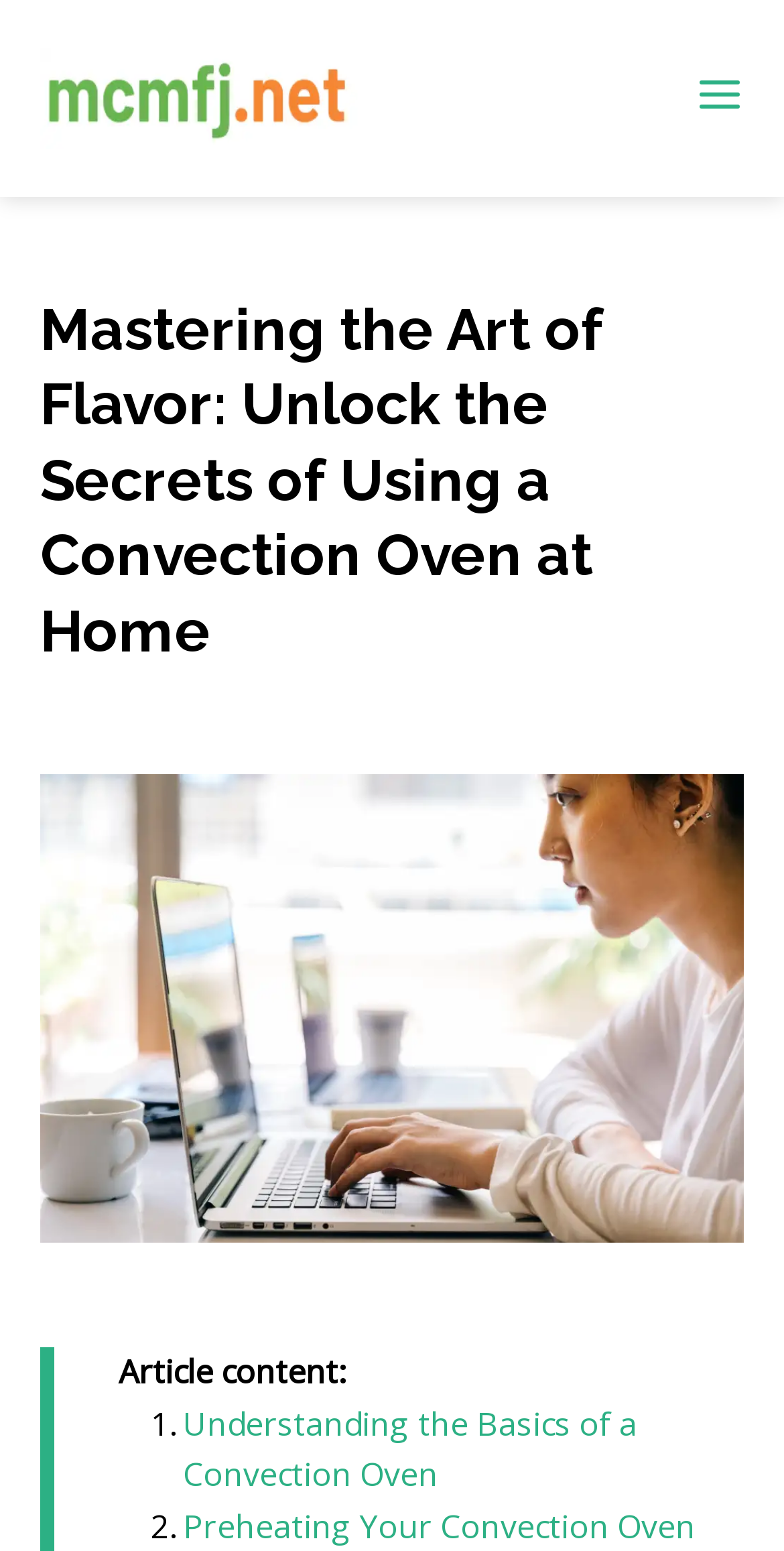What is the first step in using a convection oven?
Refer to the image and give a detailed response to the question.

The list marker '1.' and the link 'Understanding the Basics of a Convection Oven' indicate that the first step in using a convection oven is to understand its basics.